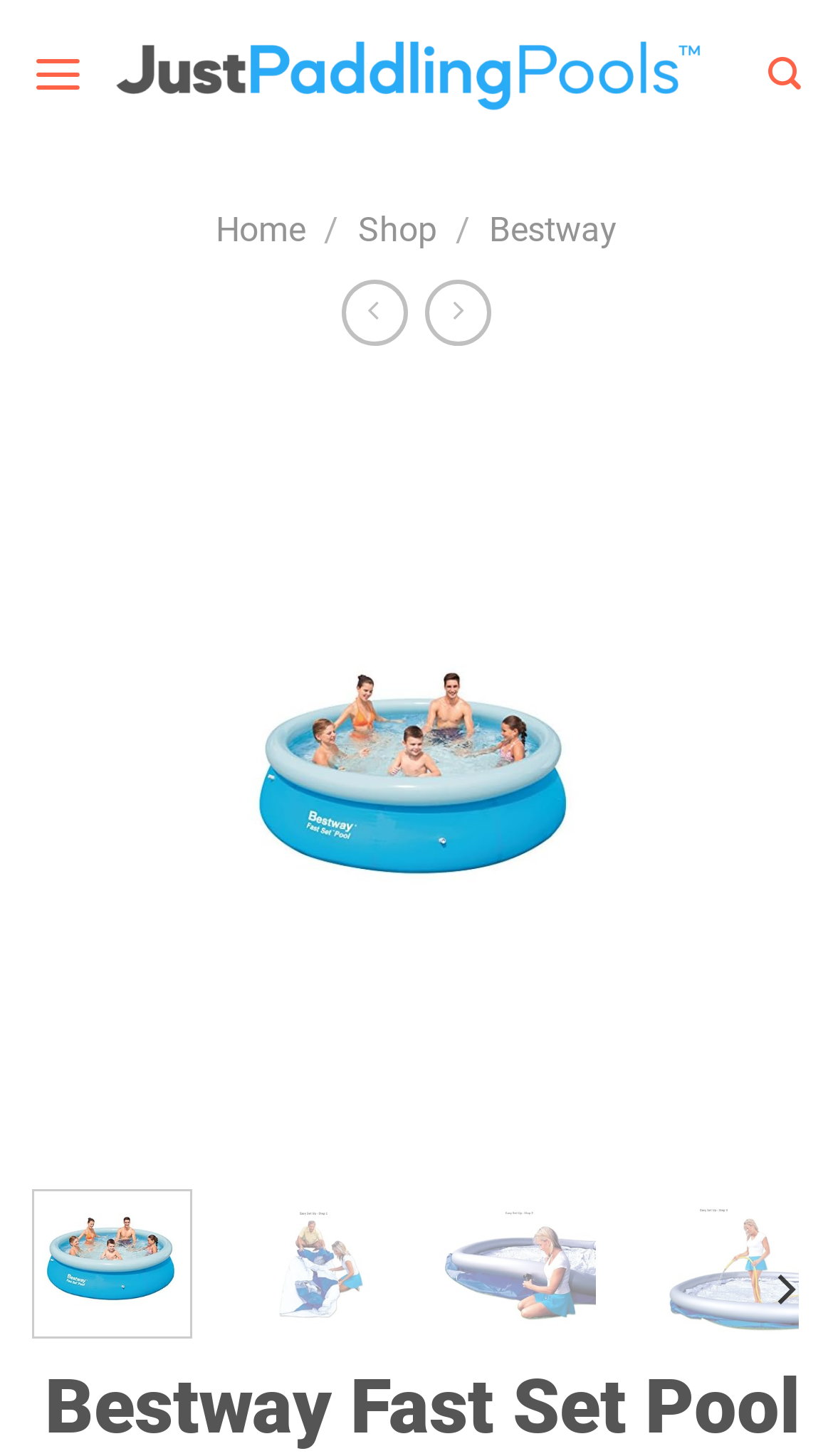What is the name of the pool?
Give a comprehensive and detailed explanation for the question.

I found the answer by looking at the text content of the link element with the bounding box coordinates [0.038, 0.515, 0.962, 0.543] and the image element with the bounding box coordinates [0.038, 0.267, 0.962, 0.794]. The text content of both elements is 'Bestway 10ft Fast Set Pool', which suggests that this is the name of the pool.